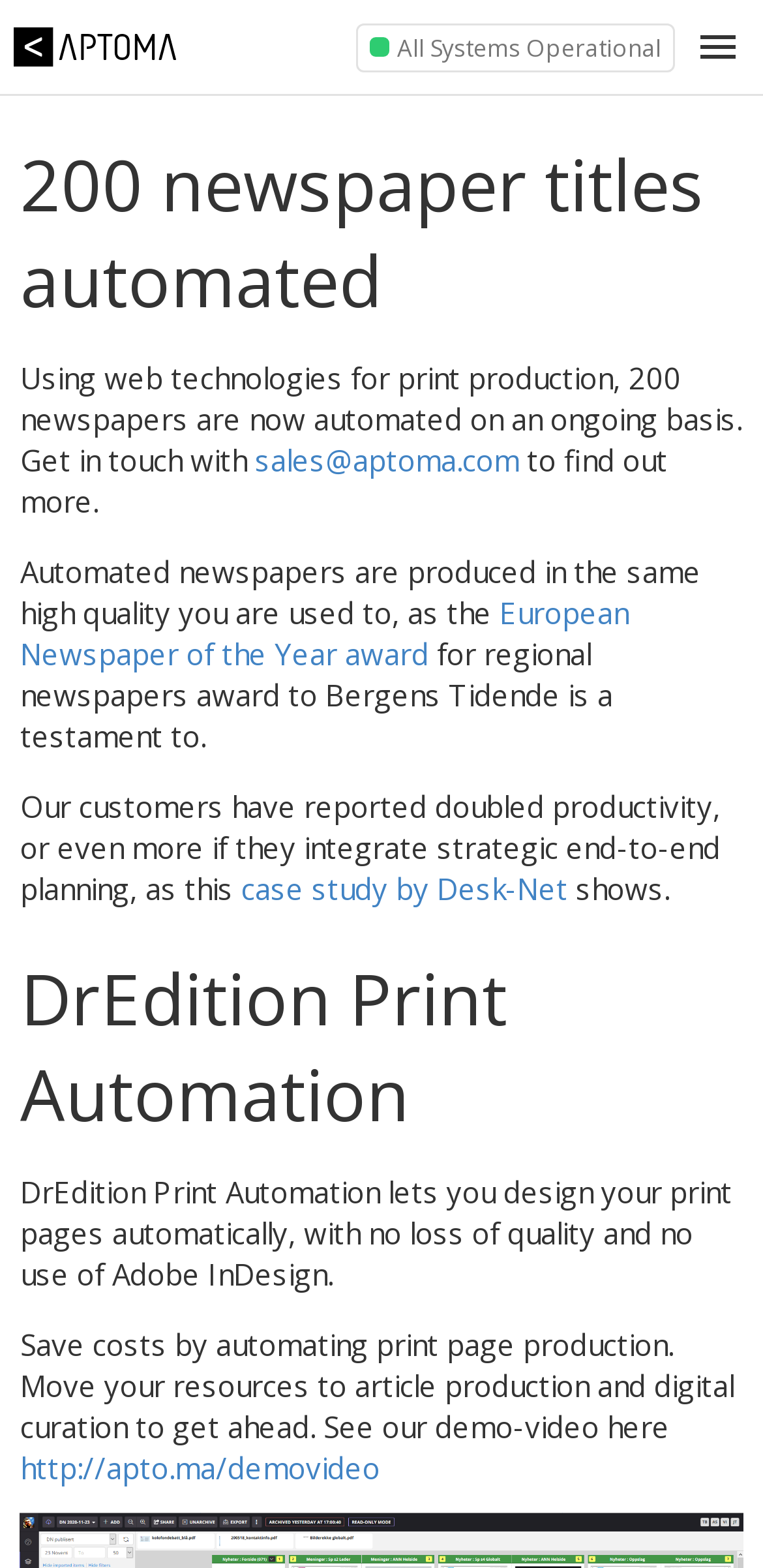What is the name of the print automation tool?
Answer with a single word or phrase, using the screenshot for reference.

DrEdition Print Automation